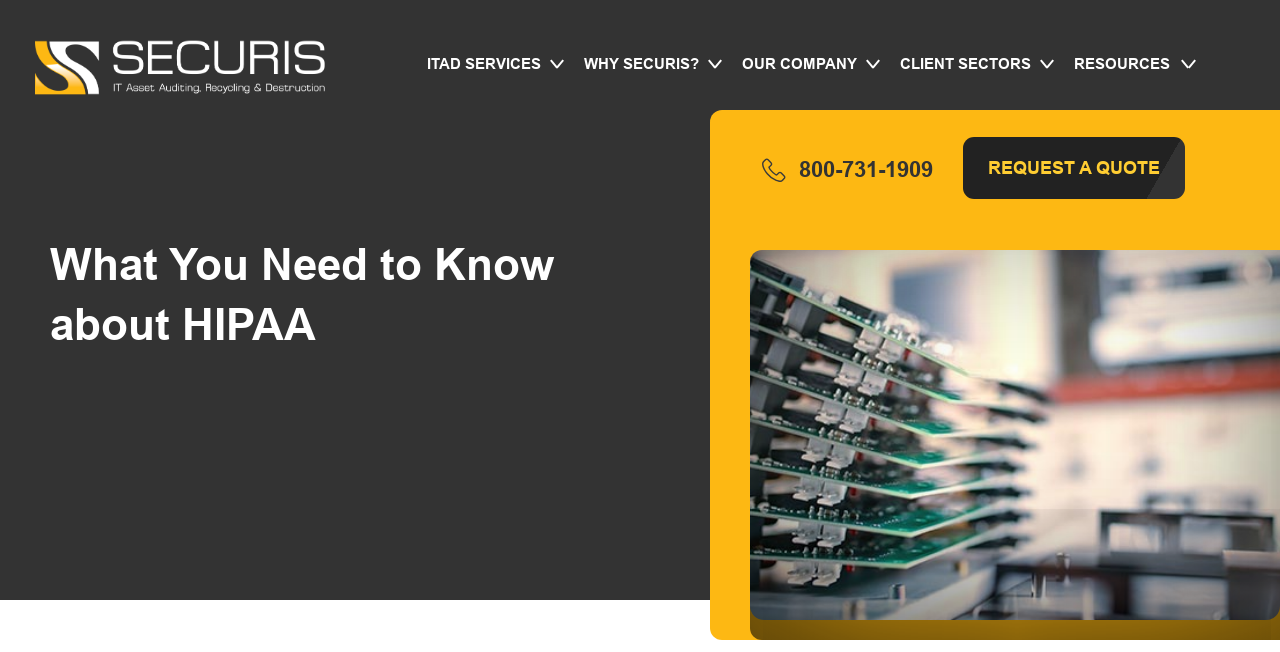Please identify the primary heading of the webpage and give its text content.

What You Need to Know about HIPAA